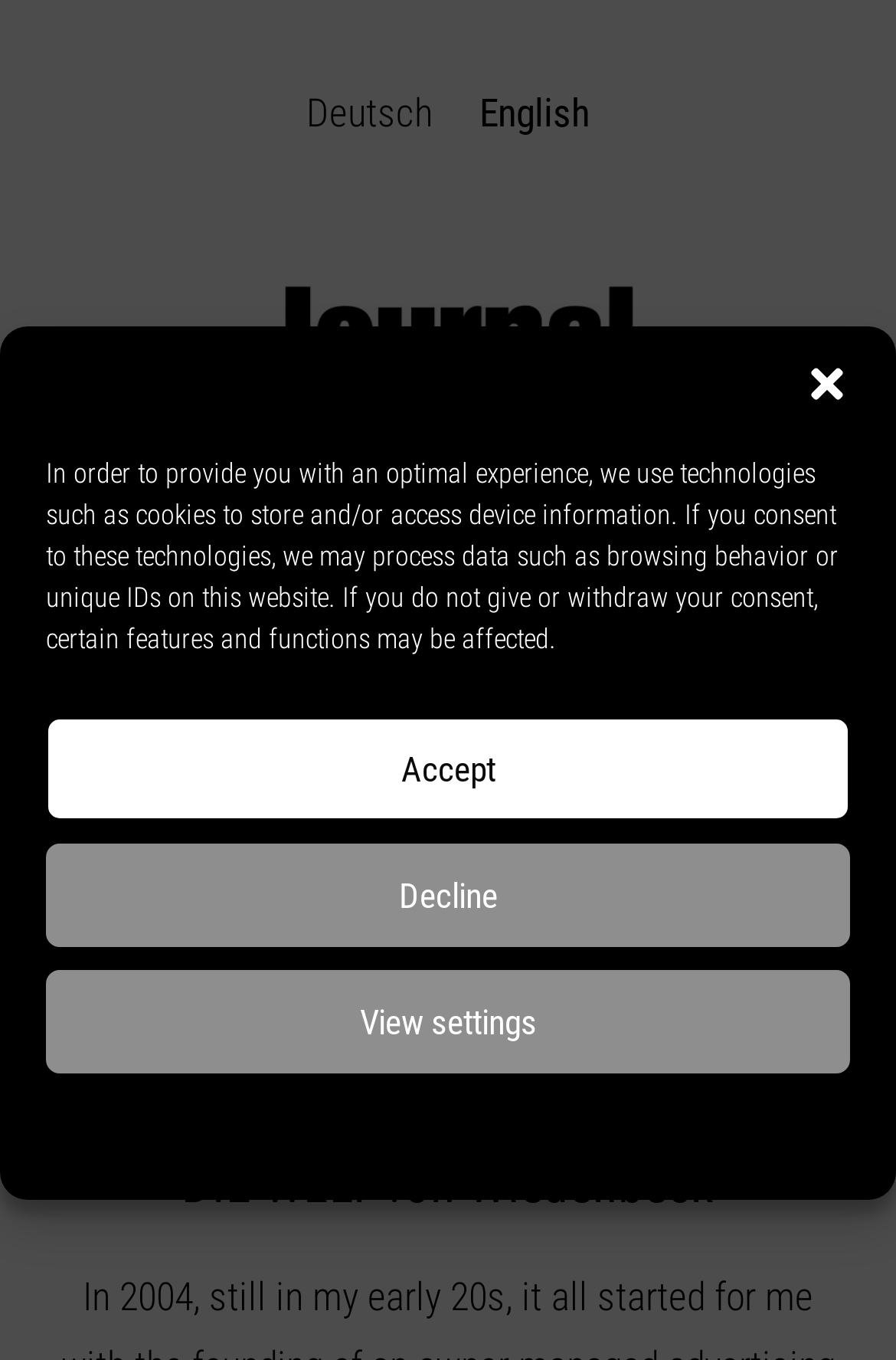Please find the bounding box coordinates (top-left x, top-left y, bottom-right x, bottom-right y) in the screenshot for the UI element described as follows: English

[0.535, 0.066, 0.658, 0.1]